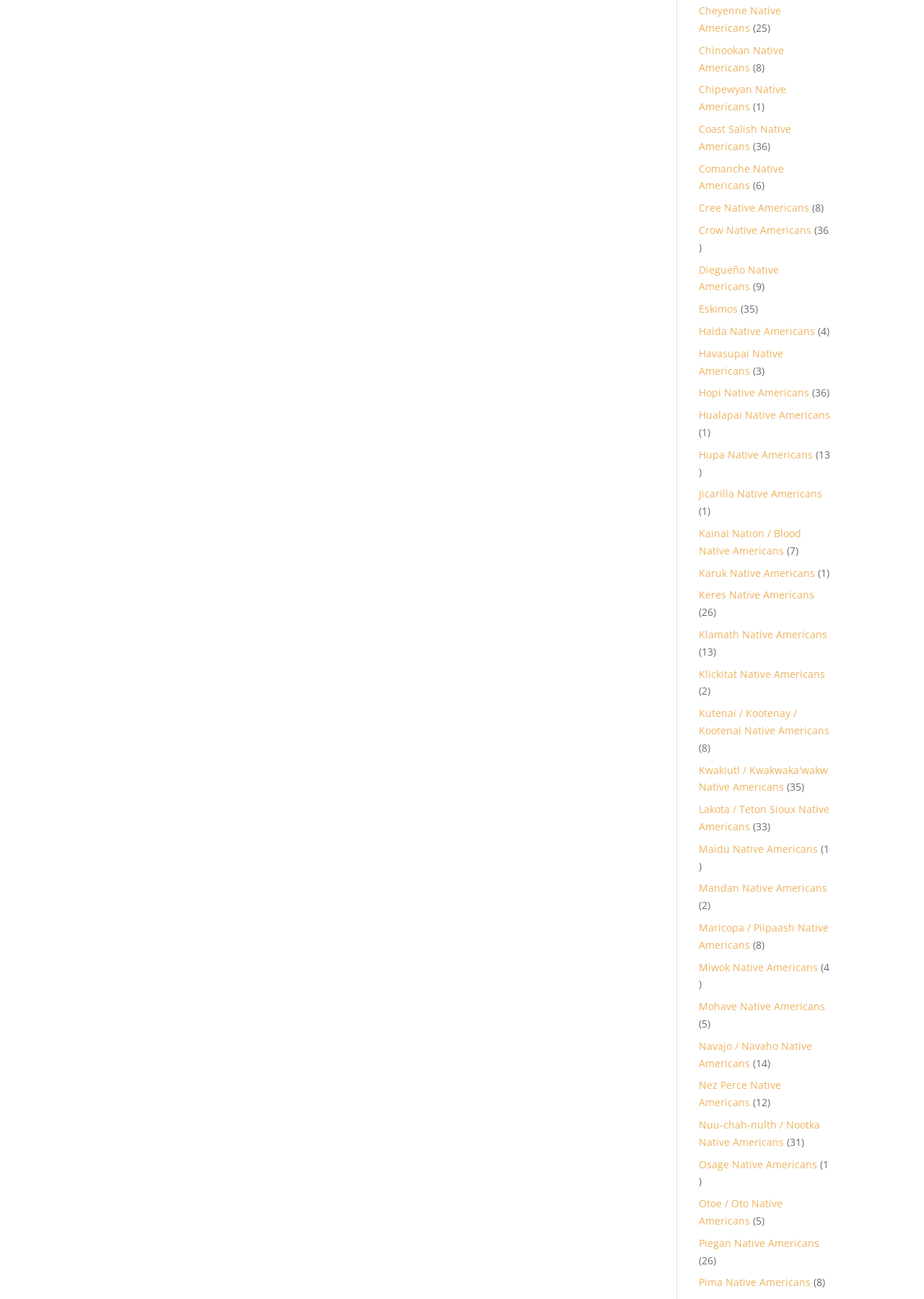Determine the bounding box coordinates of the section to be clicked to follow the instruction: "Check 8 products". The coordinates should be given as four float numbers between 0 and 1, formatted as [left, top, right, bottom].

[0.824, 0.046, 0.831, 0.162]